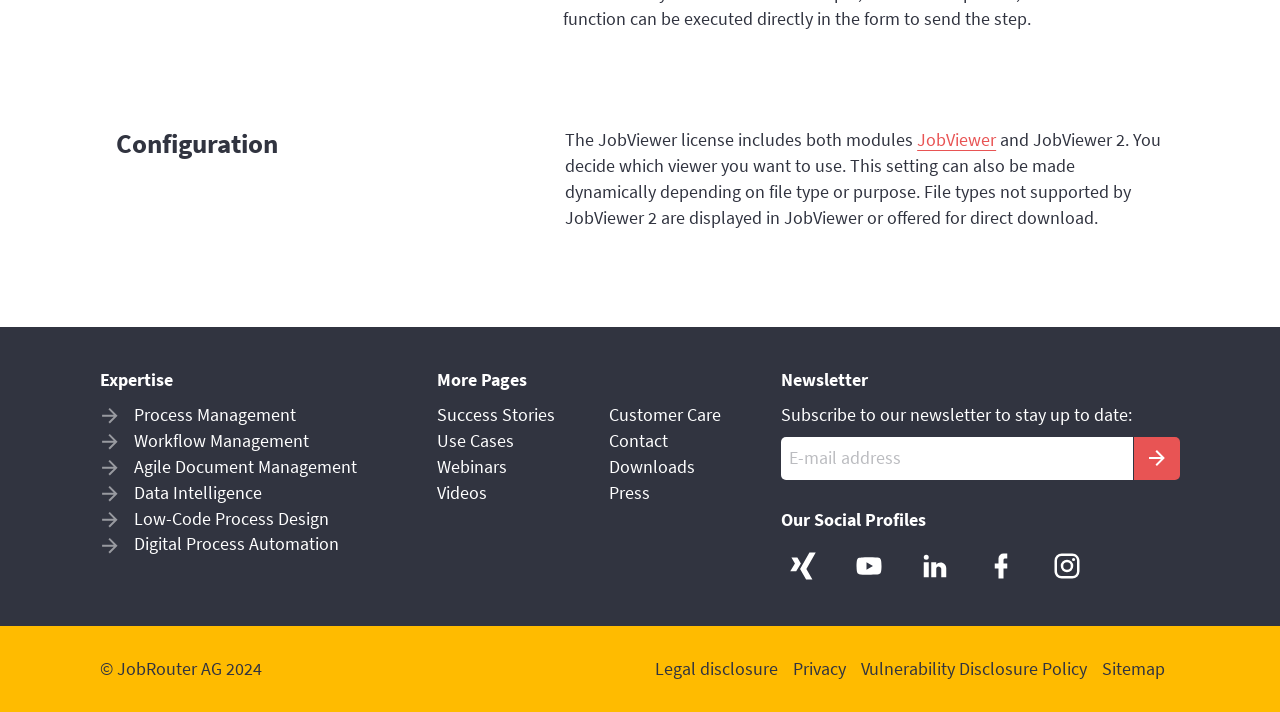Give a succinct answer to this question in a single word or phrase: 
What is the heading above the text 'The JobViewer license includes both modules'?

Configuration